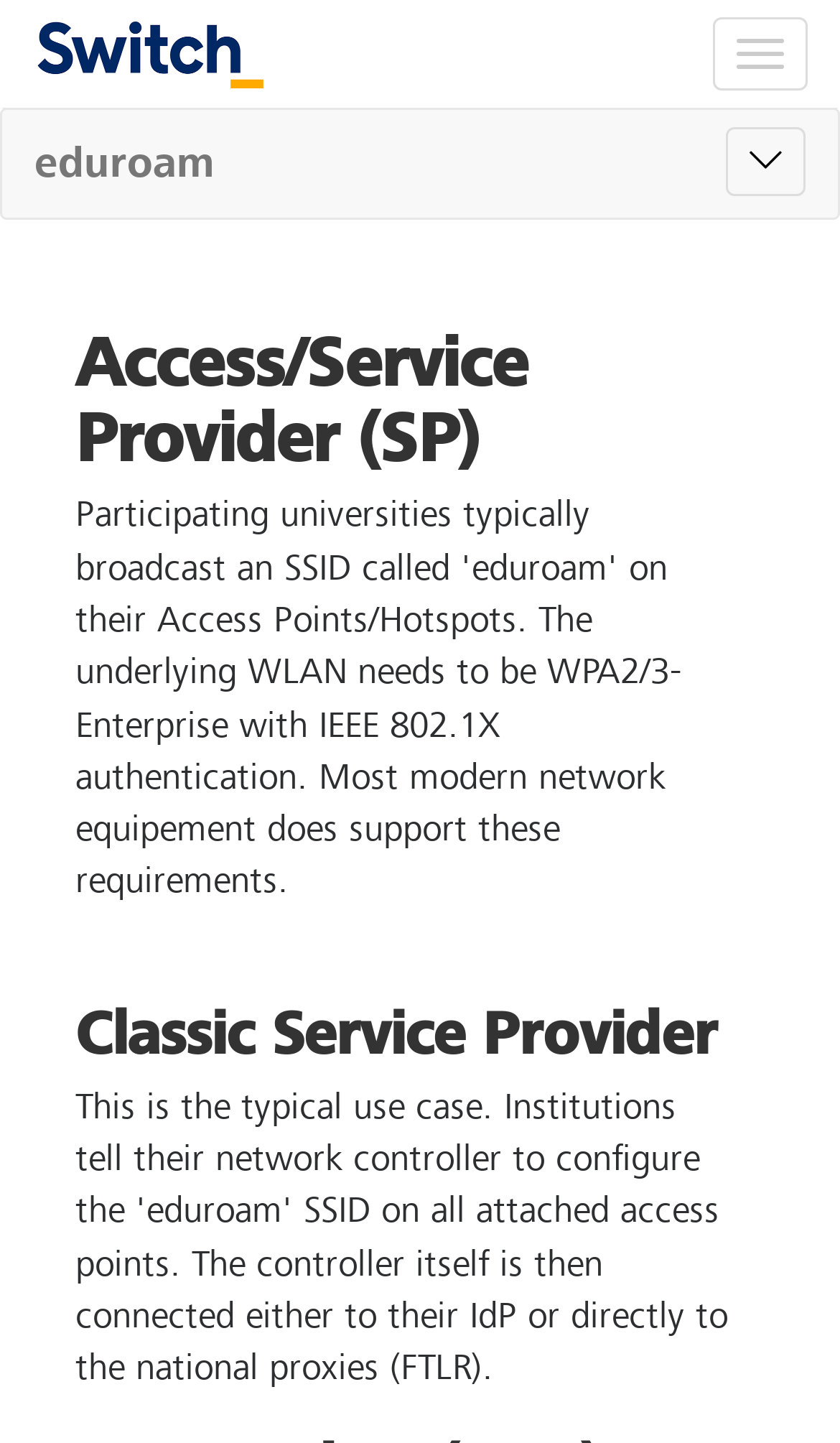Please find the bounding box coordinates in the format (top-left x, top-left y, bottom-right x, bottom-right y) for the given element description. Ensure the coordinates are floating point numbers between 0 and 1. Description: Toggle navigation

[0.849, 0.012, 0.962, 0.063]